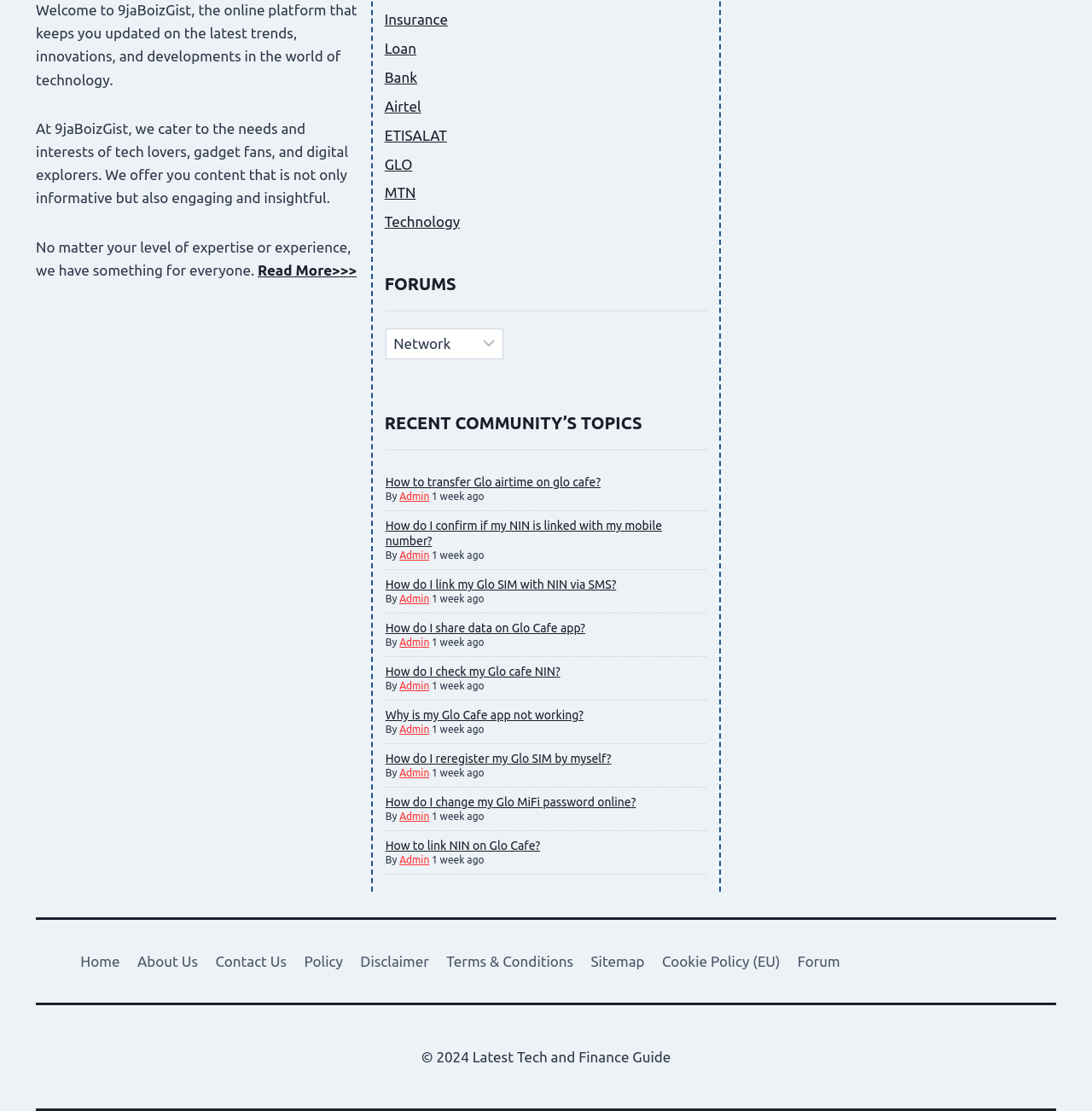Use a single word or phrase to answer the question:
What is the purpose of 9jaBoizGist?

Tech and finance guide